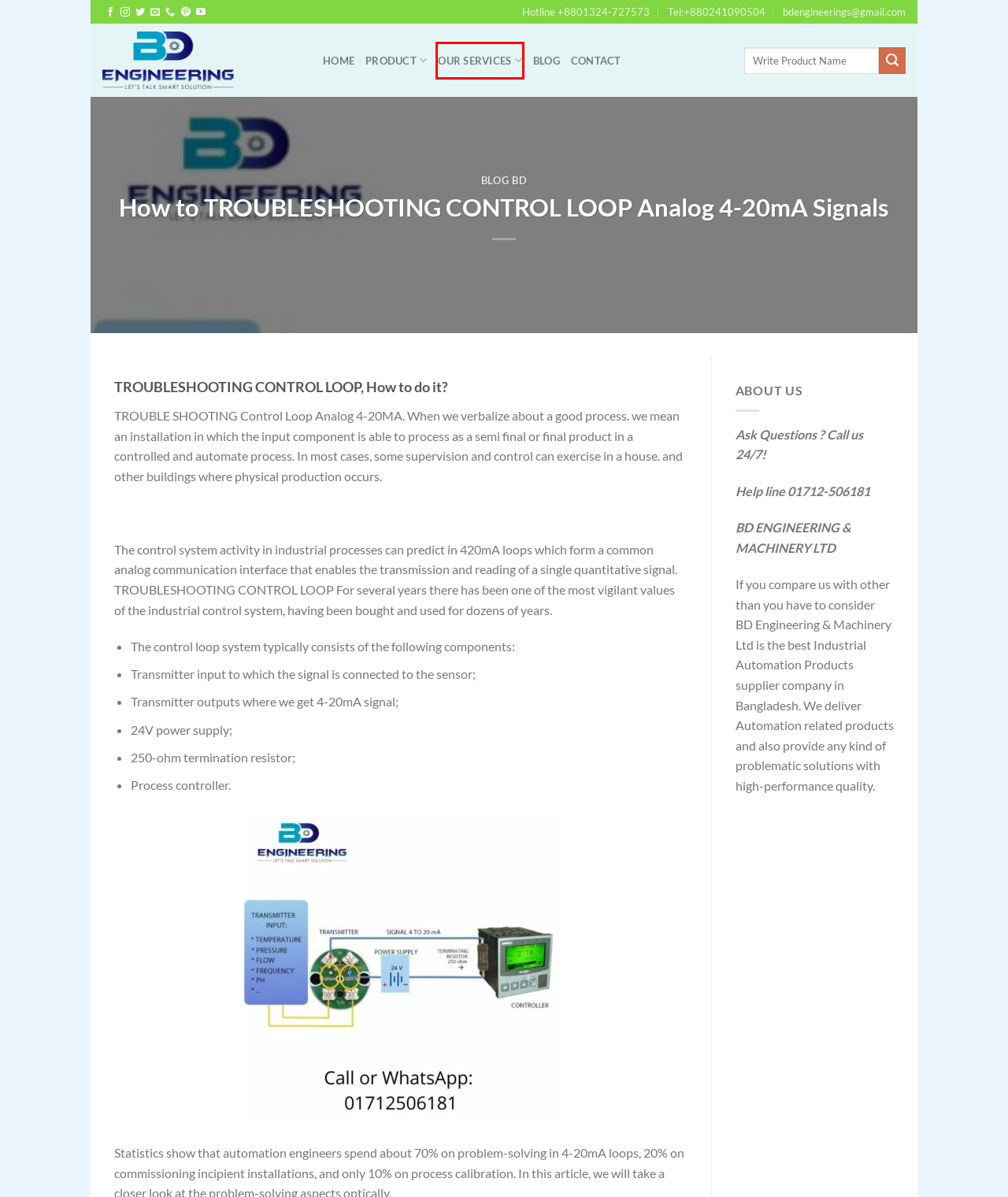Consider the screenshot of a webpage with a red bounding box around an element. Select the webpage description that best corresponds to the new page after clicking the element inside the red bounding box. Here are the candidates:
A. Blog PLC PASSWORD UNLOCK-HMI AUTOMATION PRODUCT
B. Products - Automation Products Supplier Company in Bangladesh
C. Contact of BD ENGINEERING
D. Weintek Touch Screen HMI MT8071iE Display Buy & PLC service
E. Best Services of BD Engineering & Machinery Ltd in Bangladesh
F. TROUBLESHOOTING CONTROL LOOP Archives - Automation Products Supplier Company in Bangladesh
G. Industrial Machinery Parts Automation Products Supplier
H. Blog-BD-Engineering-management systems such as SCADA and Industrial EMS

E